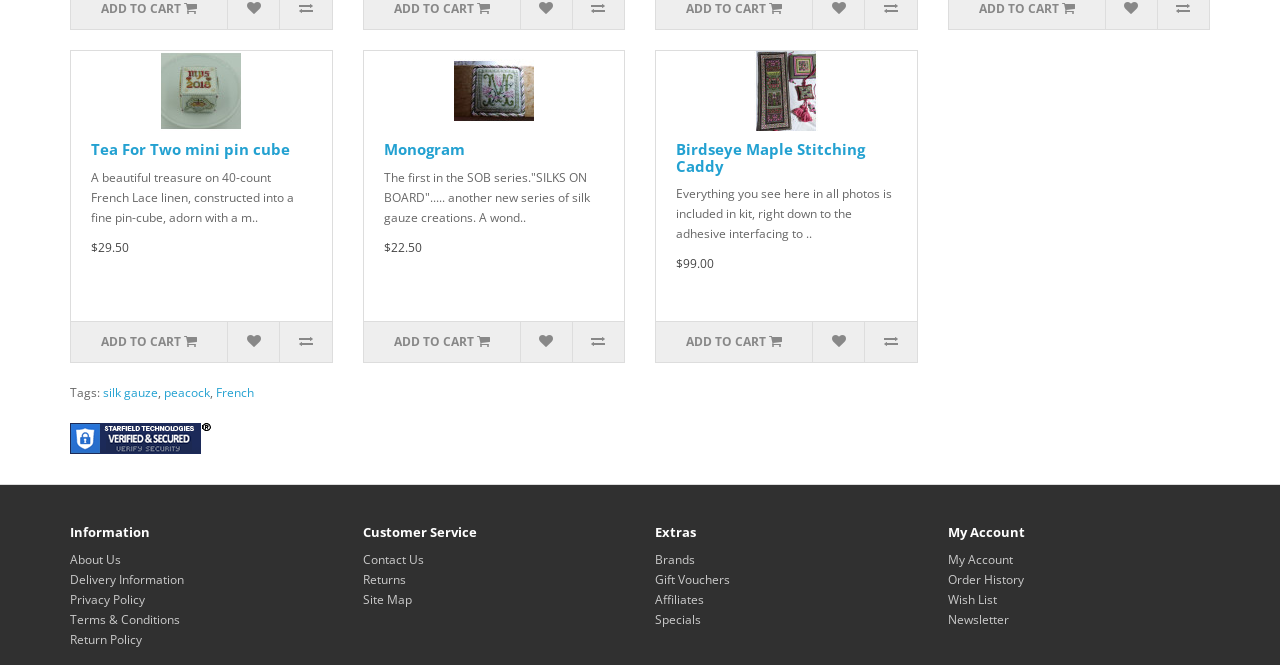Locate the bounding box coordinates of the item that should be clicked to fulfill the instruction: "Contact customer service".

[0.283, 0.828, 0.331, 0.853]